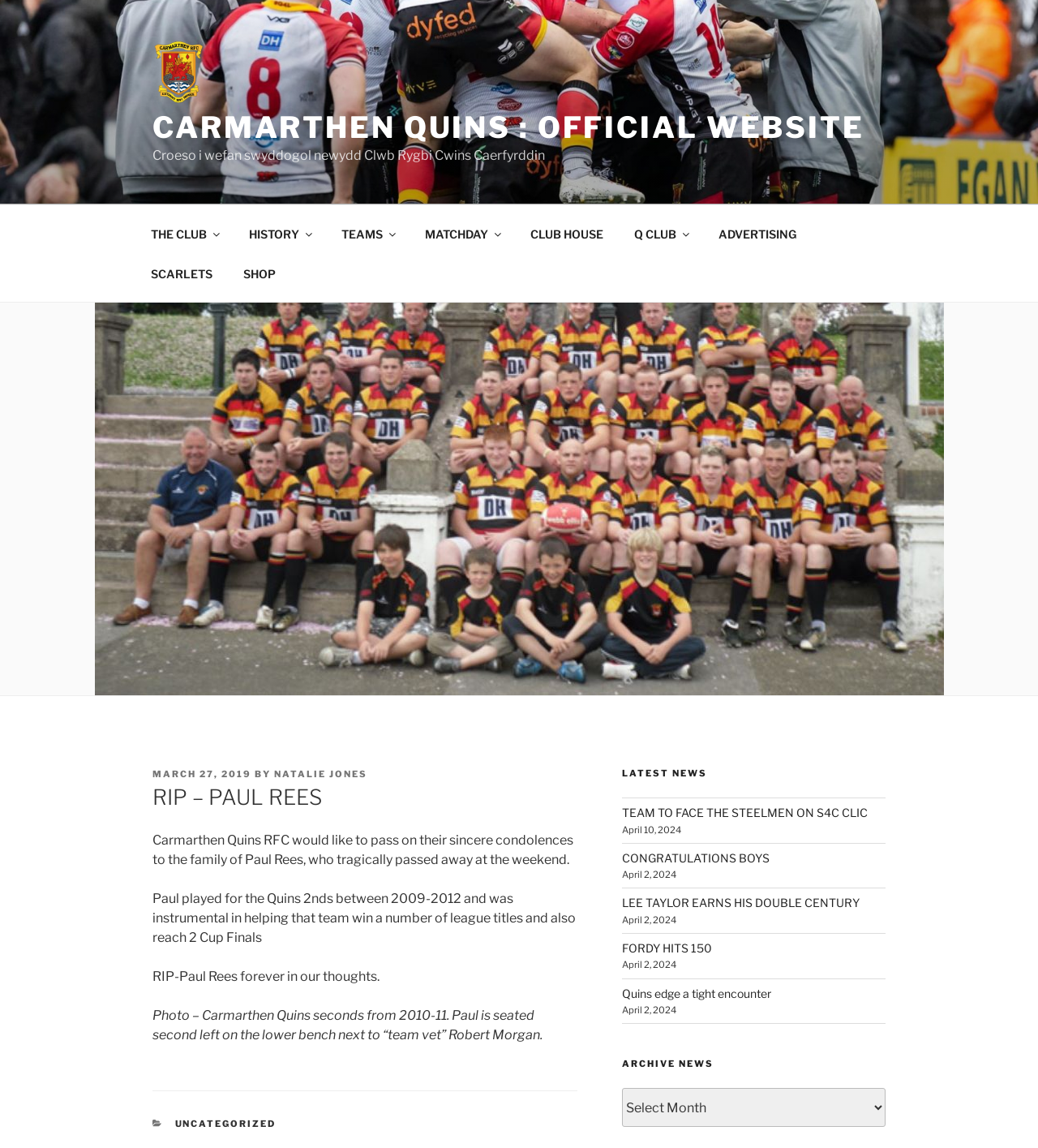Give a concise answer using one word or a phrase to the following question:
What is the purpose of the webpage?

To share news and condolences